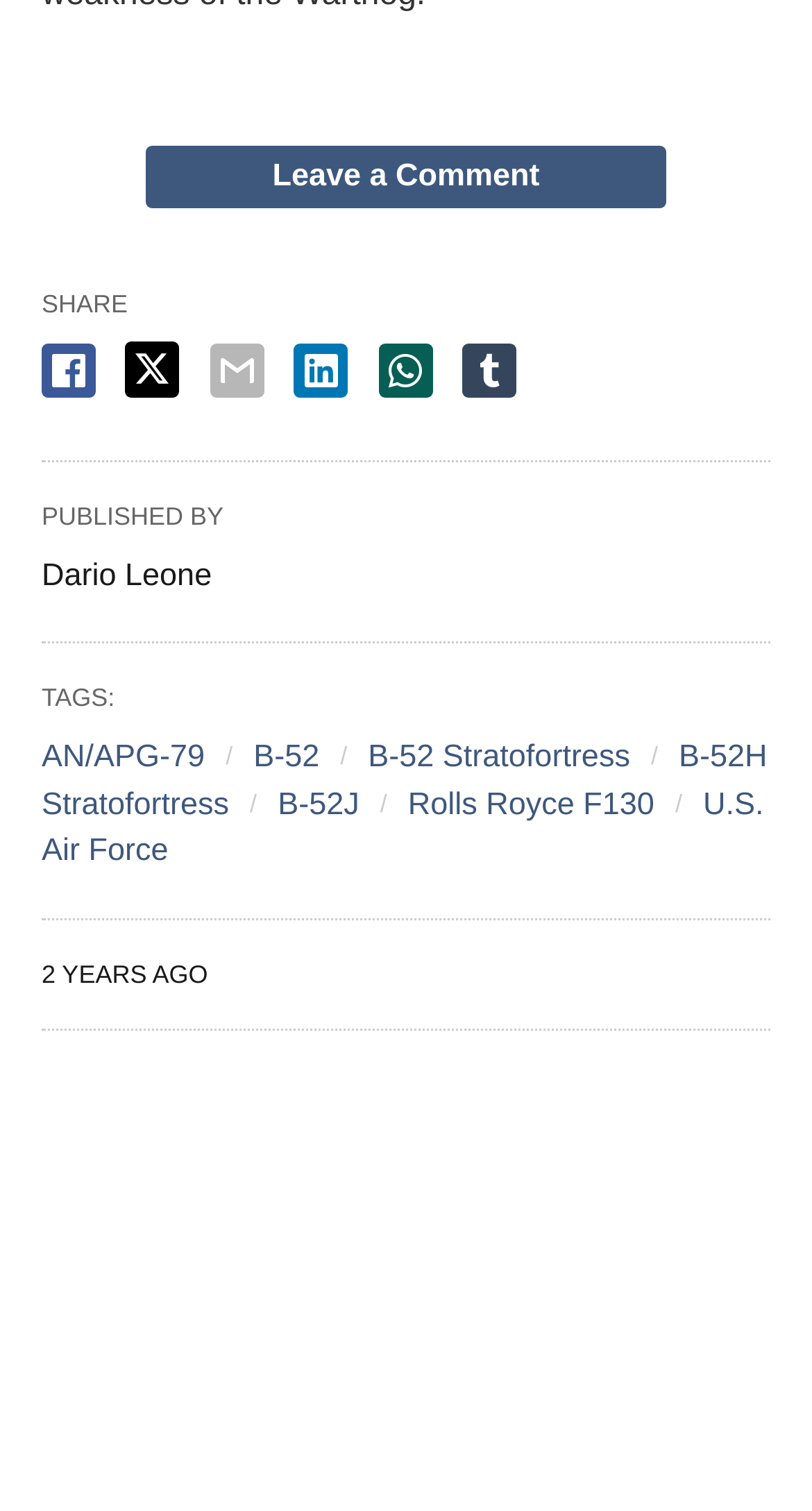Who published the article?
Use the image to answer the question with a single word or phrase.

Dario Leone